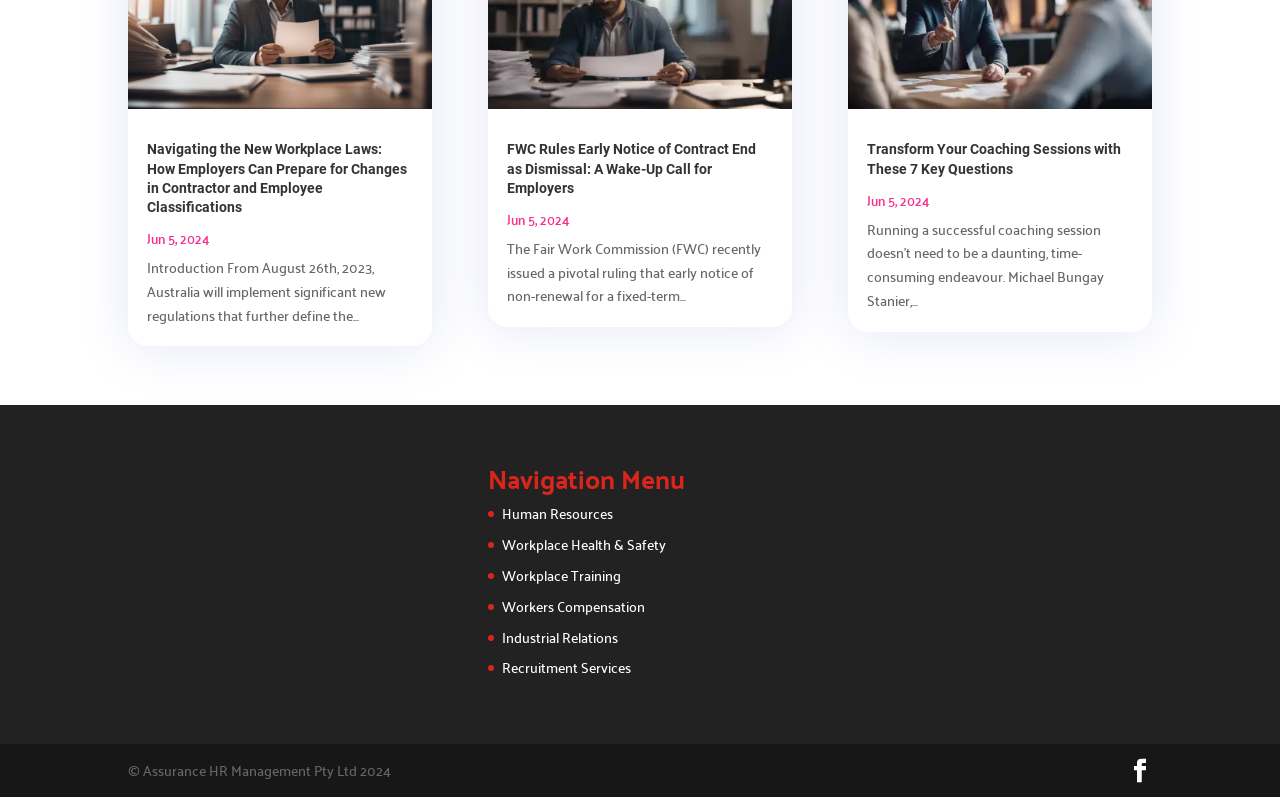How many links are in the navigation menu?
Please give a detailed and elaborate answer to the question based on the image.

I counted the number of link elements under the 'Navigation Menu' heading element, which are 'Human Resources', 'Workplace Health & Safety', 'Workplace Training', 'Workers Compensation', 'Industrial Relations', and 'Recruitment Services'.